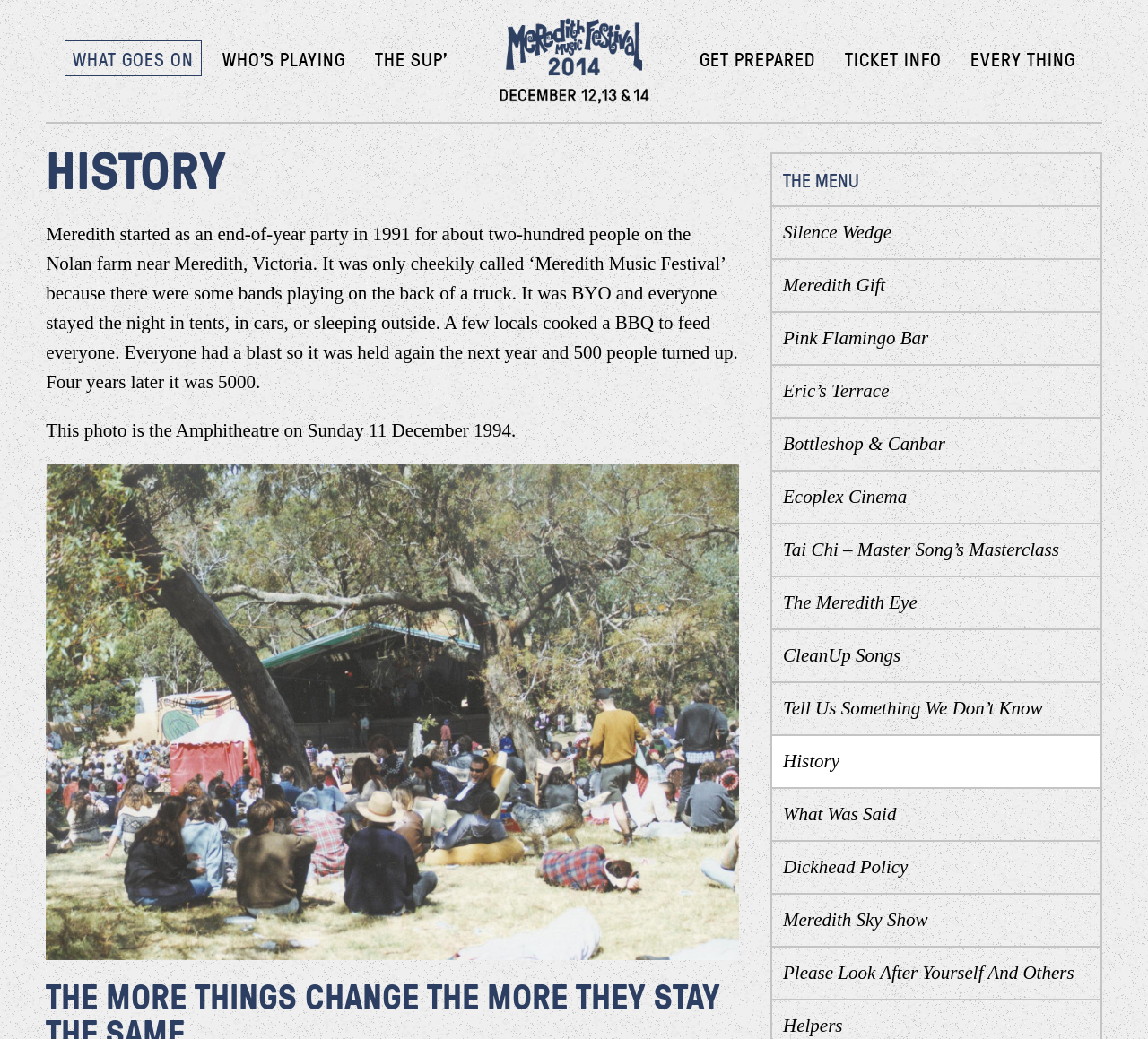Please analyze the image and provide a thorough answer to the question:
What is the name of the section below the 'HISTORY' heading?

The section below the 'HISTORY' heading is 'MSA History', which can be found by looking at the heading 'MSA History' and its corresponding link.